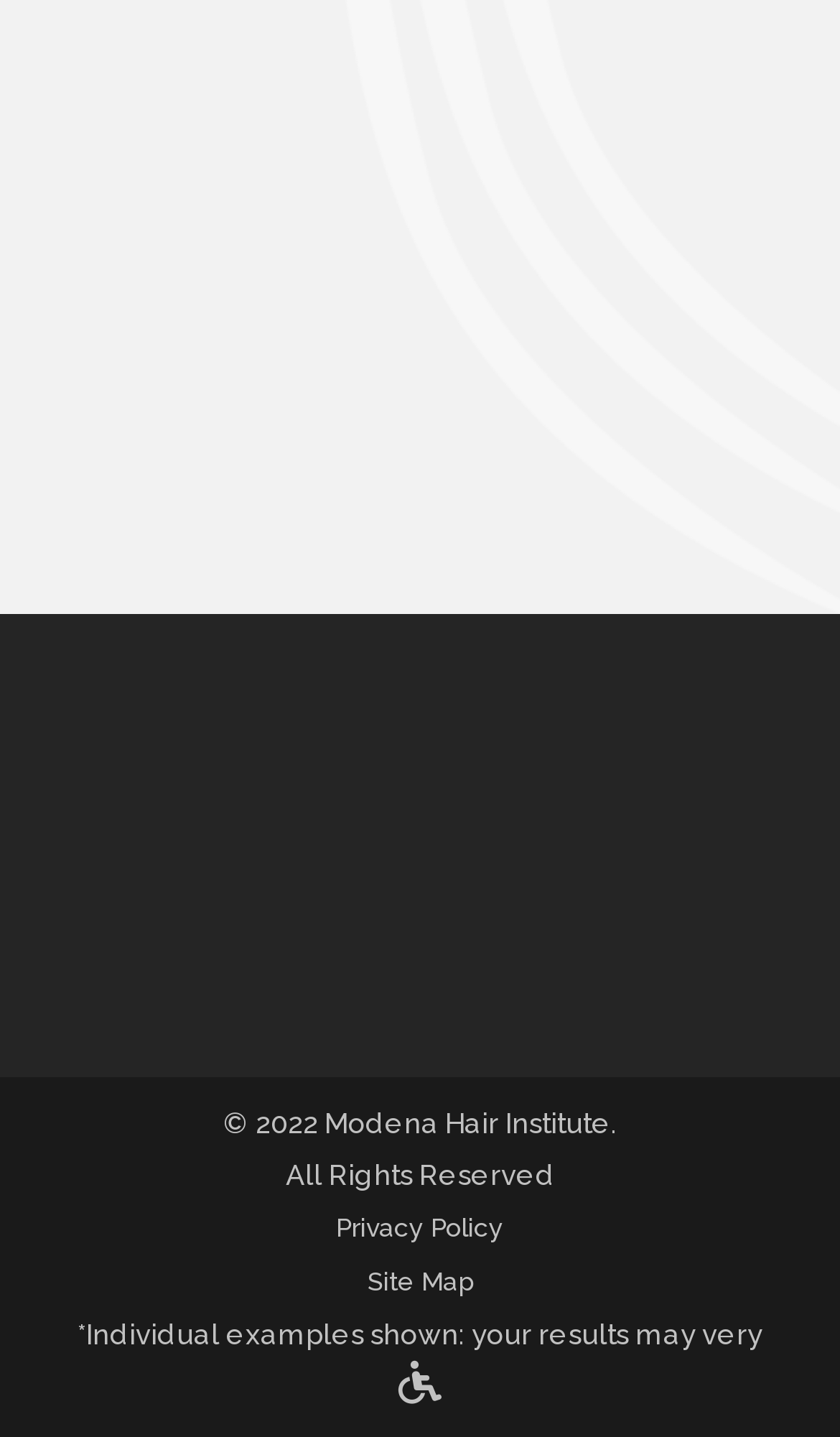Can you look at the image and give a comprehensive answer to the question:
What is the name of the institute?

The name of the institute can be found in the copyright text at the bottom of the webpage, which states '© 2022 Modena Hair Institute.'